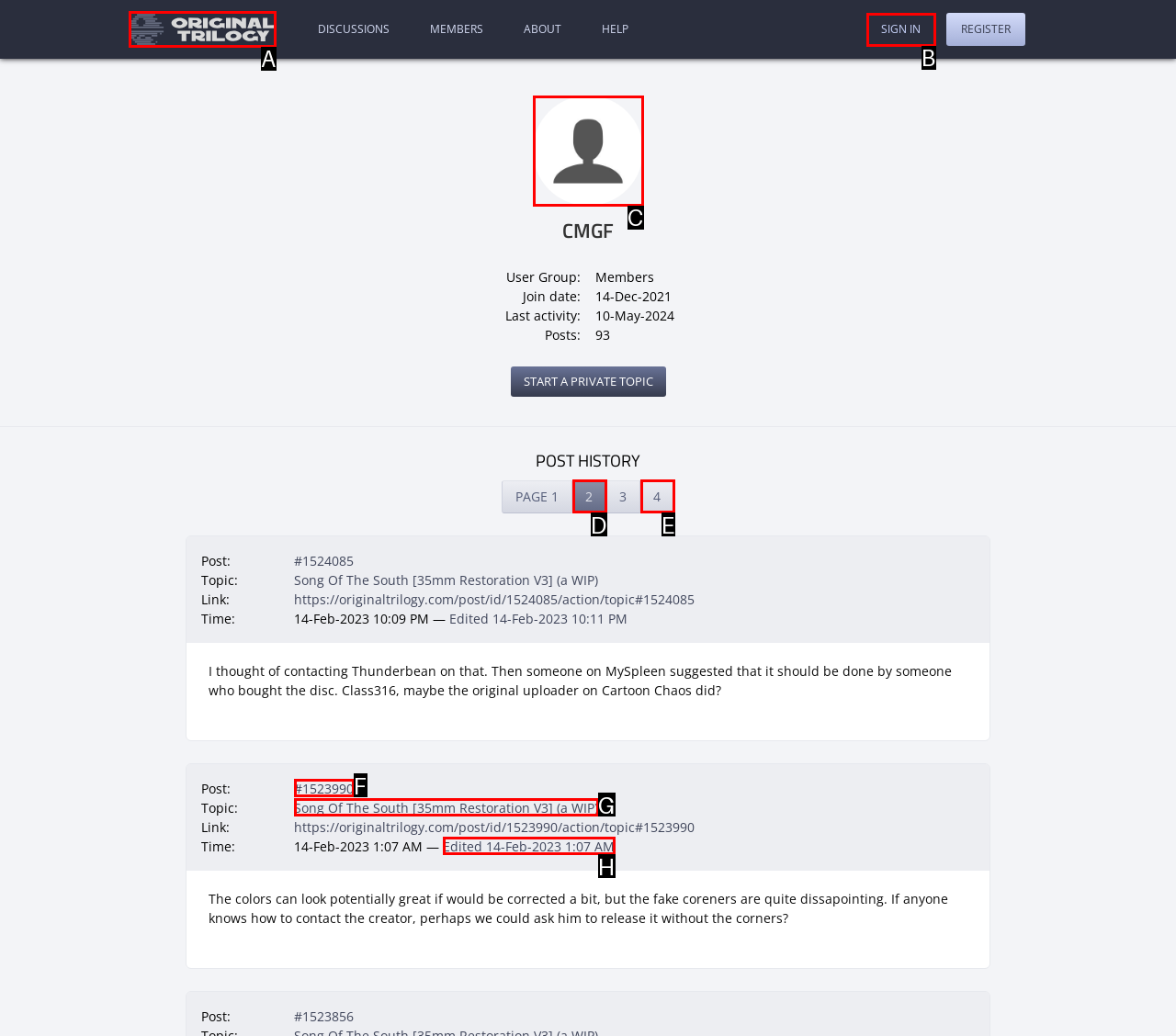Given the description: Sign In, identify the HTML element that corresponds to it. Respond with the letter of the correct option.

B